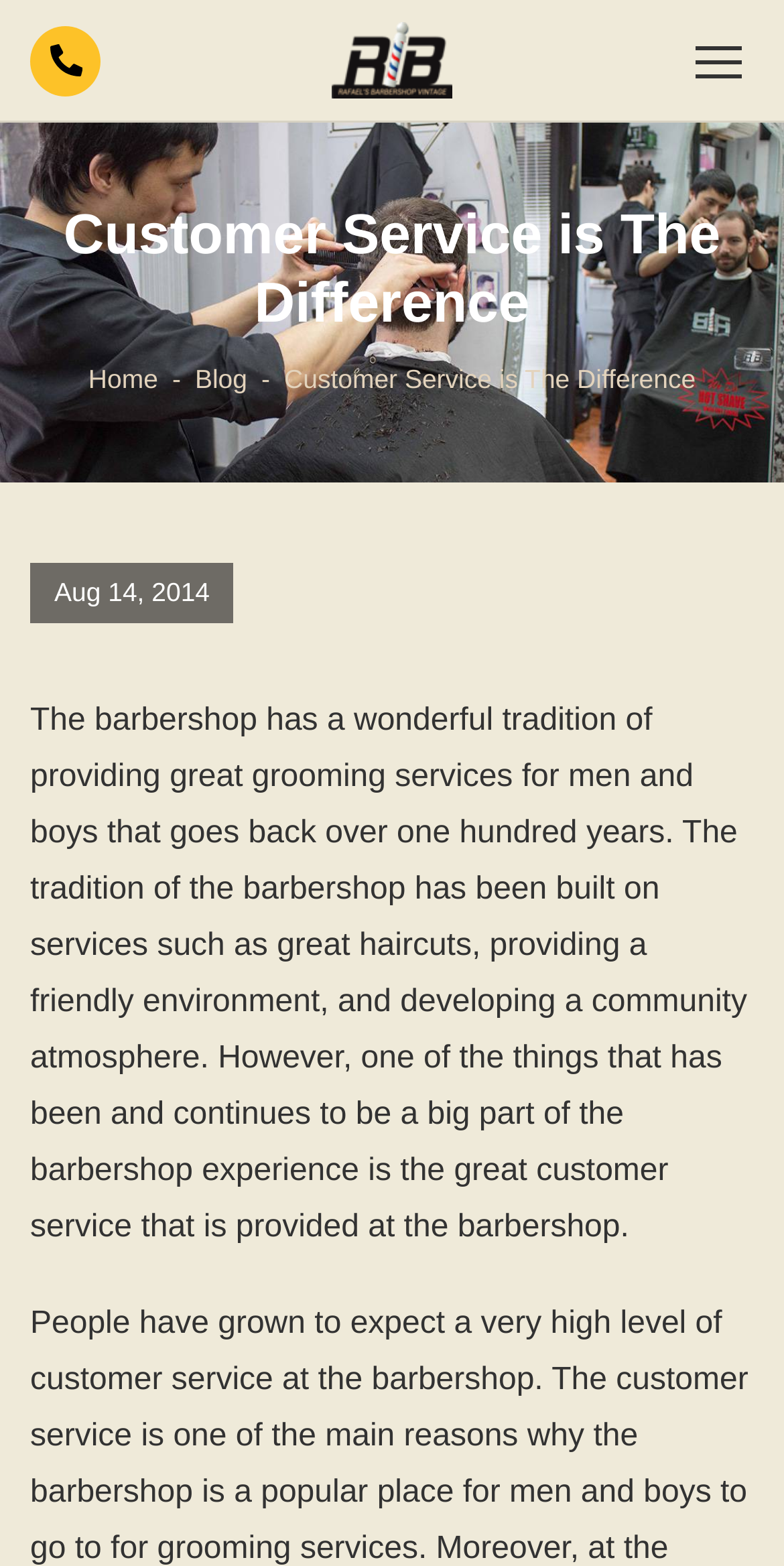When was the latest update on the website?
Look at the image and construct a detailed response to the question.

I found the date of the latest update by looking at the StaticText element with the text 'Aug 14, 2014' which is located on the page.